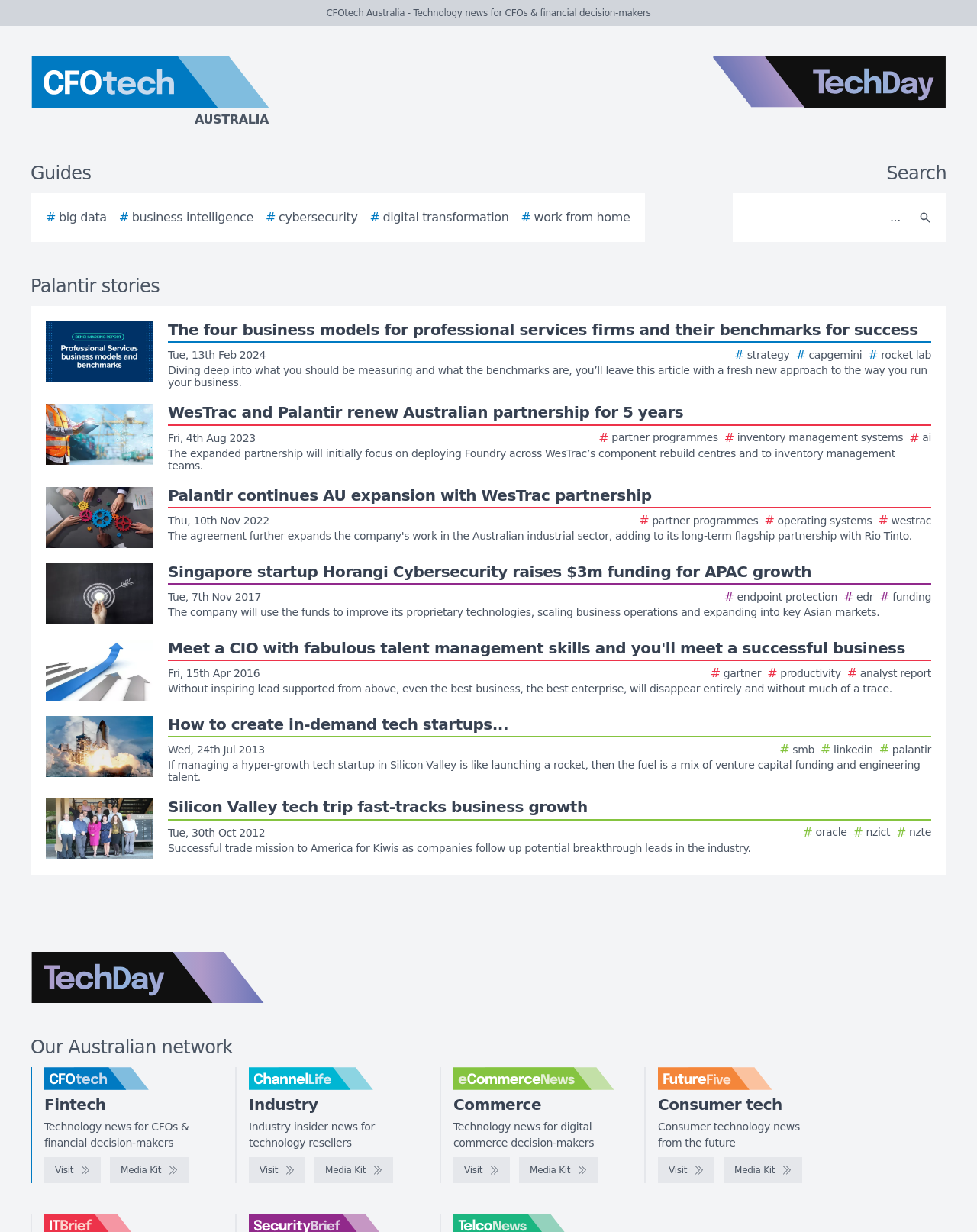Give a one-word or phrase response to the following question: What is the search function for?

Searching